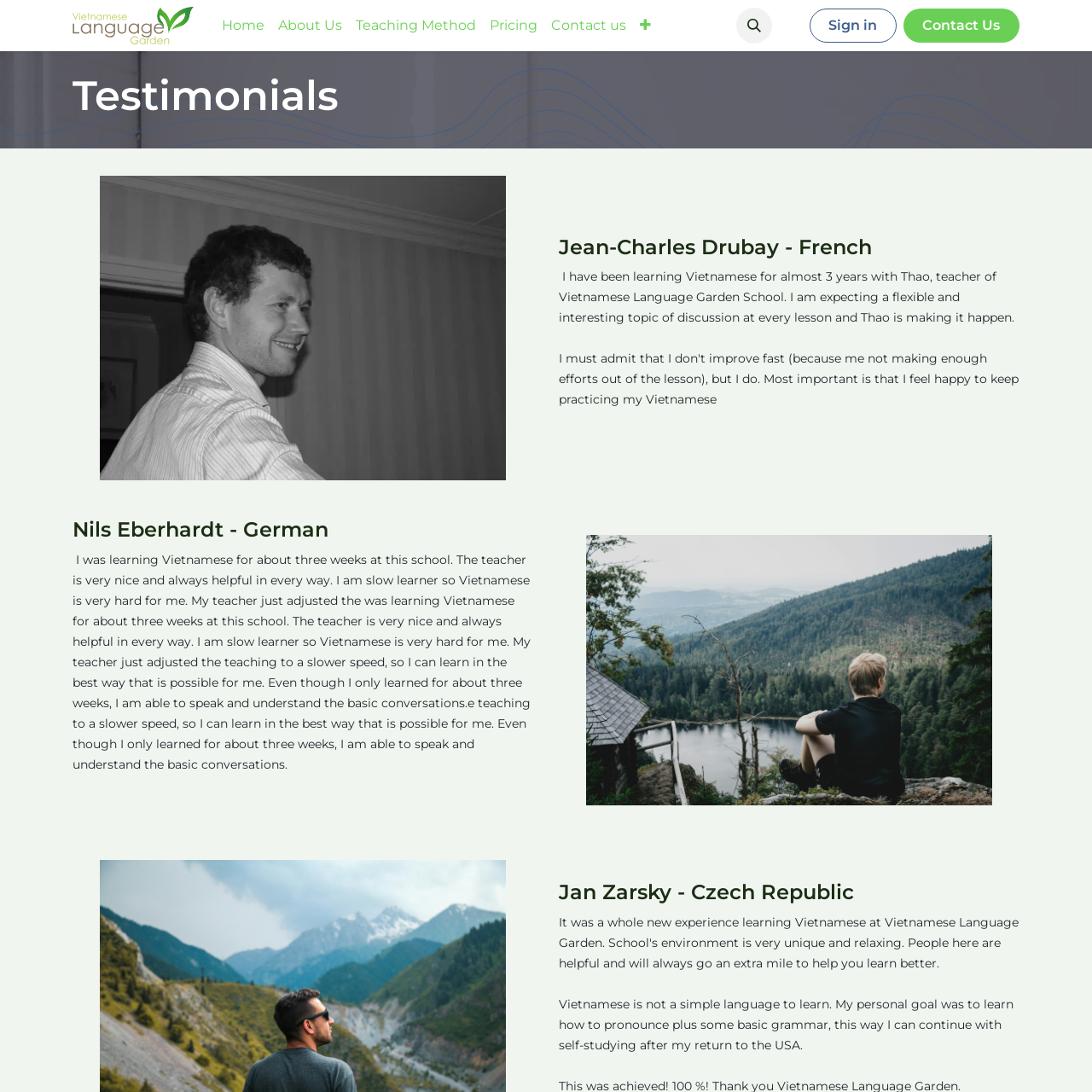Identify and provide the bounding box for the element described by: "Contact us".

[0.498, 0.008, 0.579, 0.039]